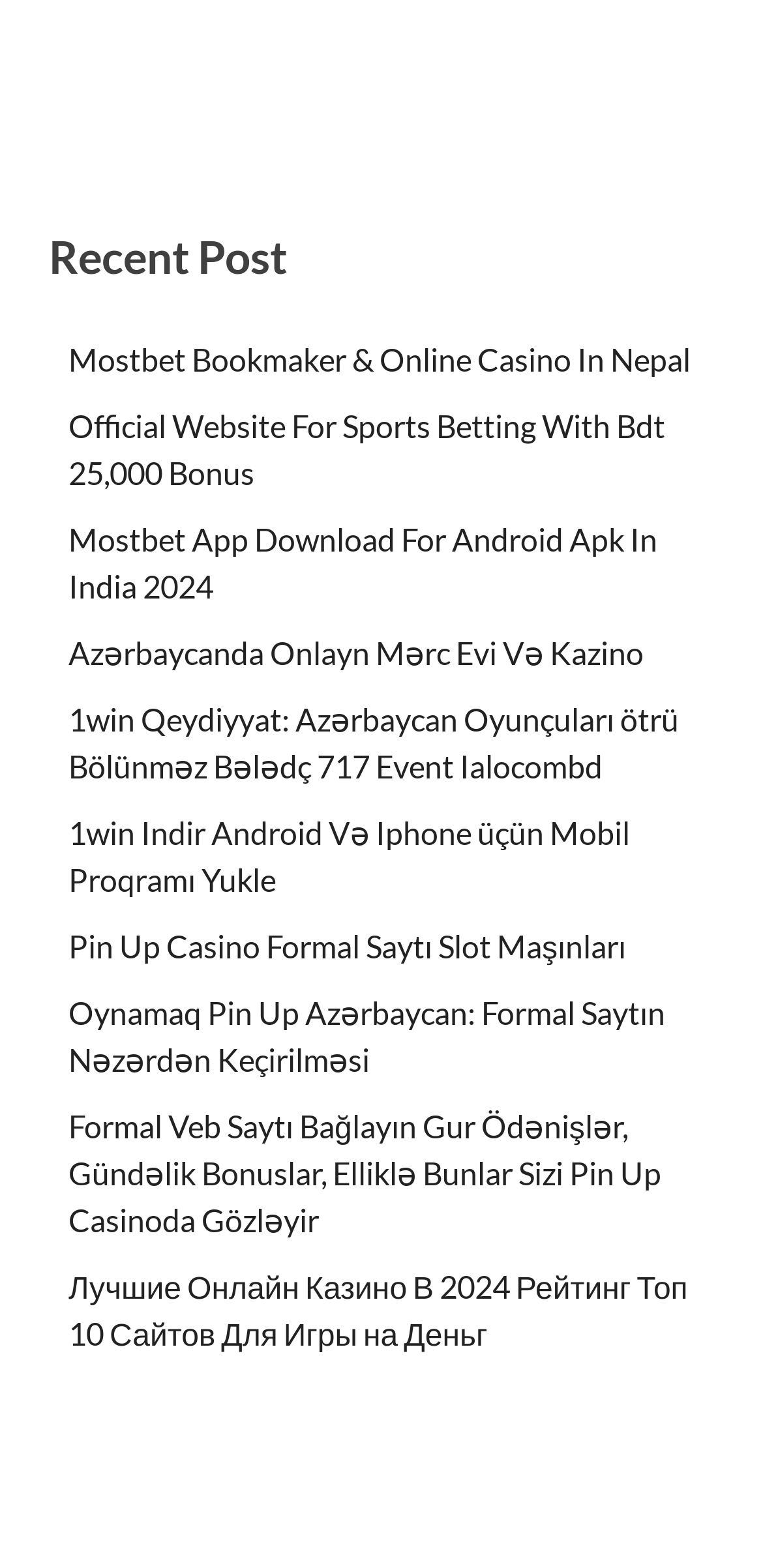What is the topic of the webpage?
Refer to the screenshot and answer in one word or phrase.

Online casinos and sports betting